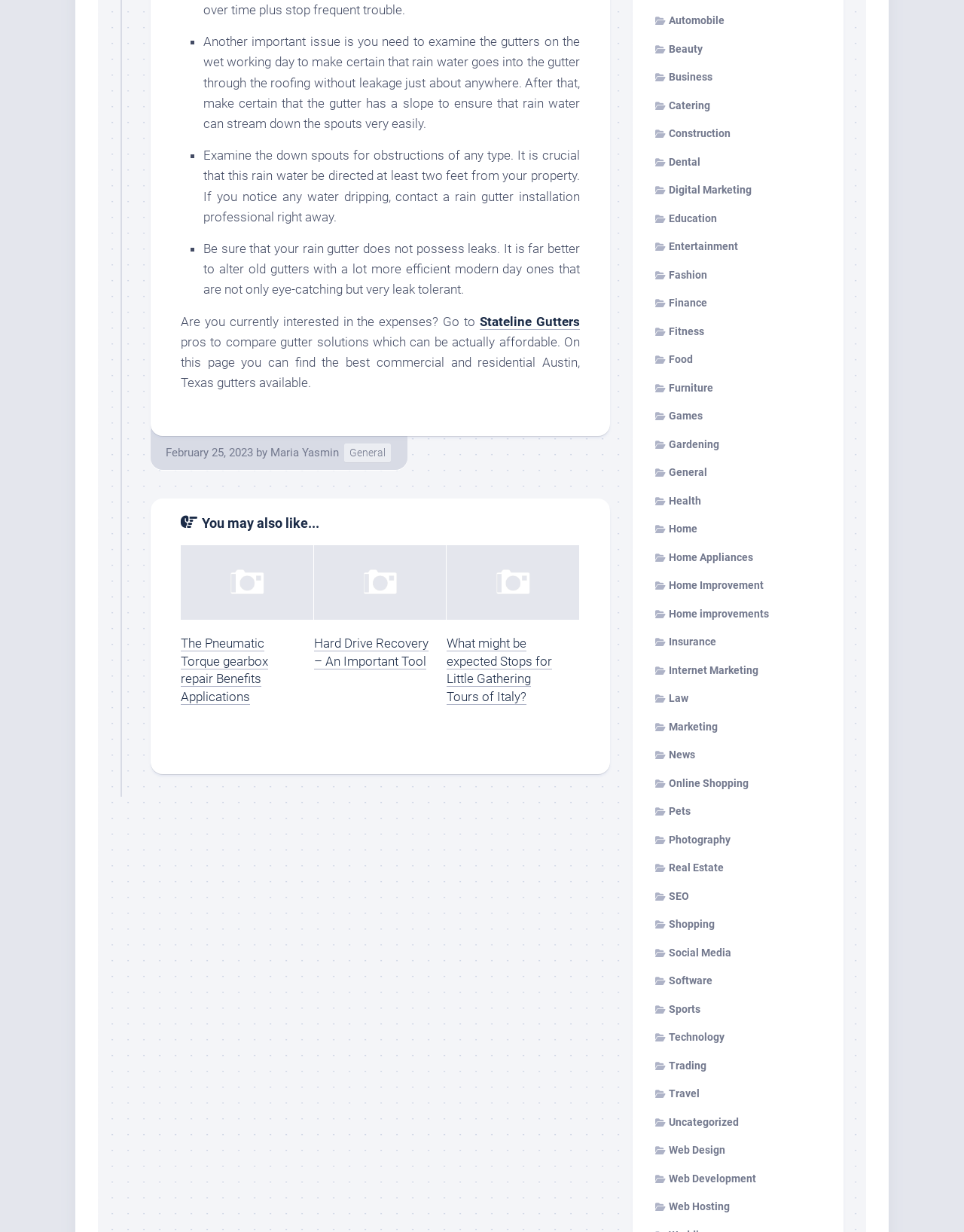Locate the bounding box coordinates of the element that should be clicked to execute the following instruction: "login or register".

None